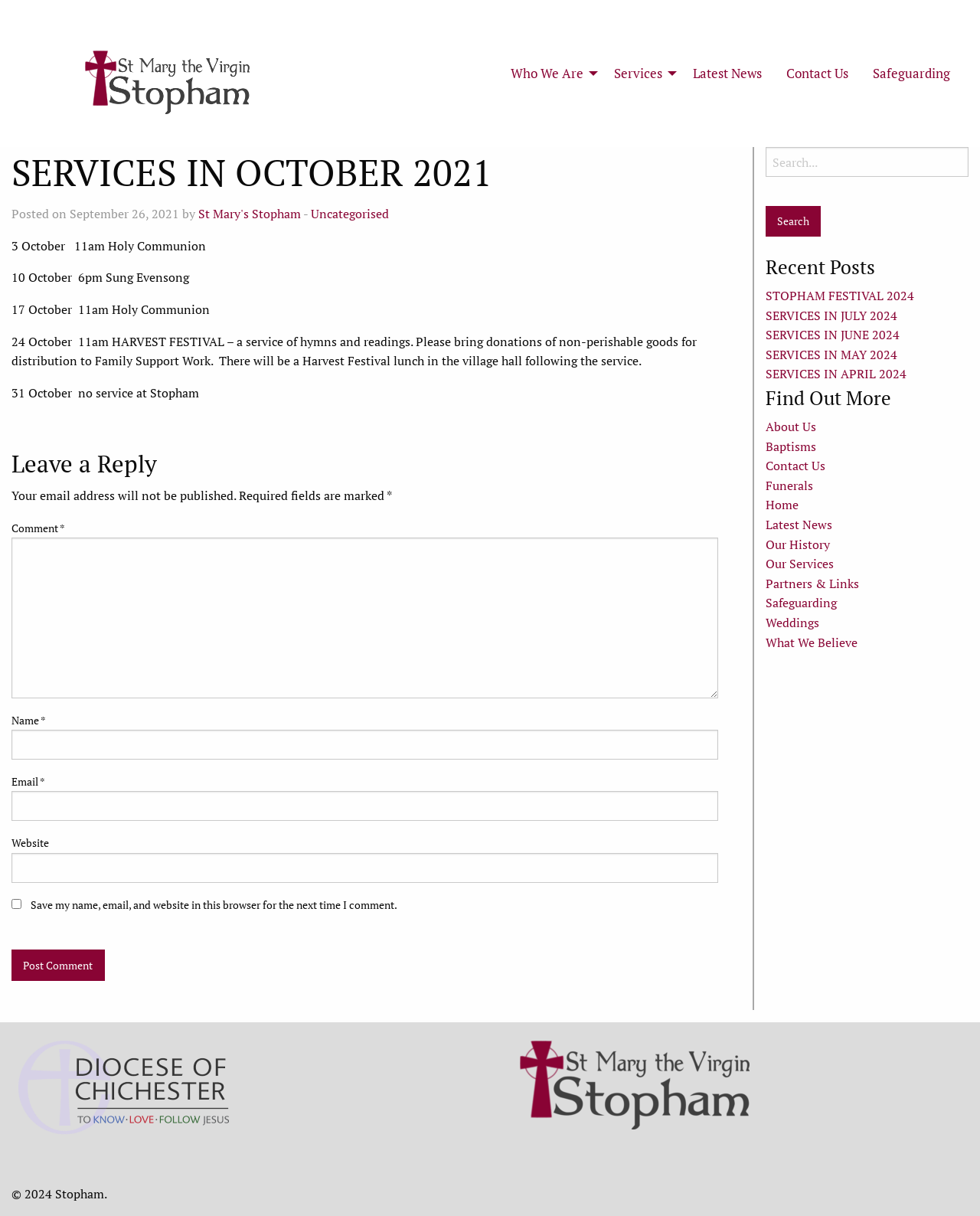Answer this question in one word or a short phrase: What is the copyright year of the website?

2024